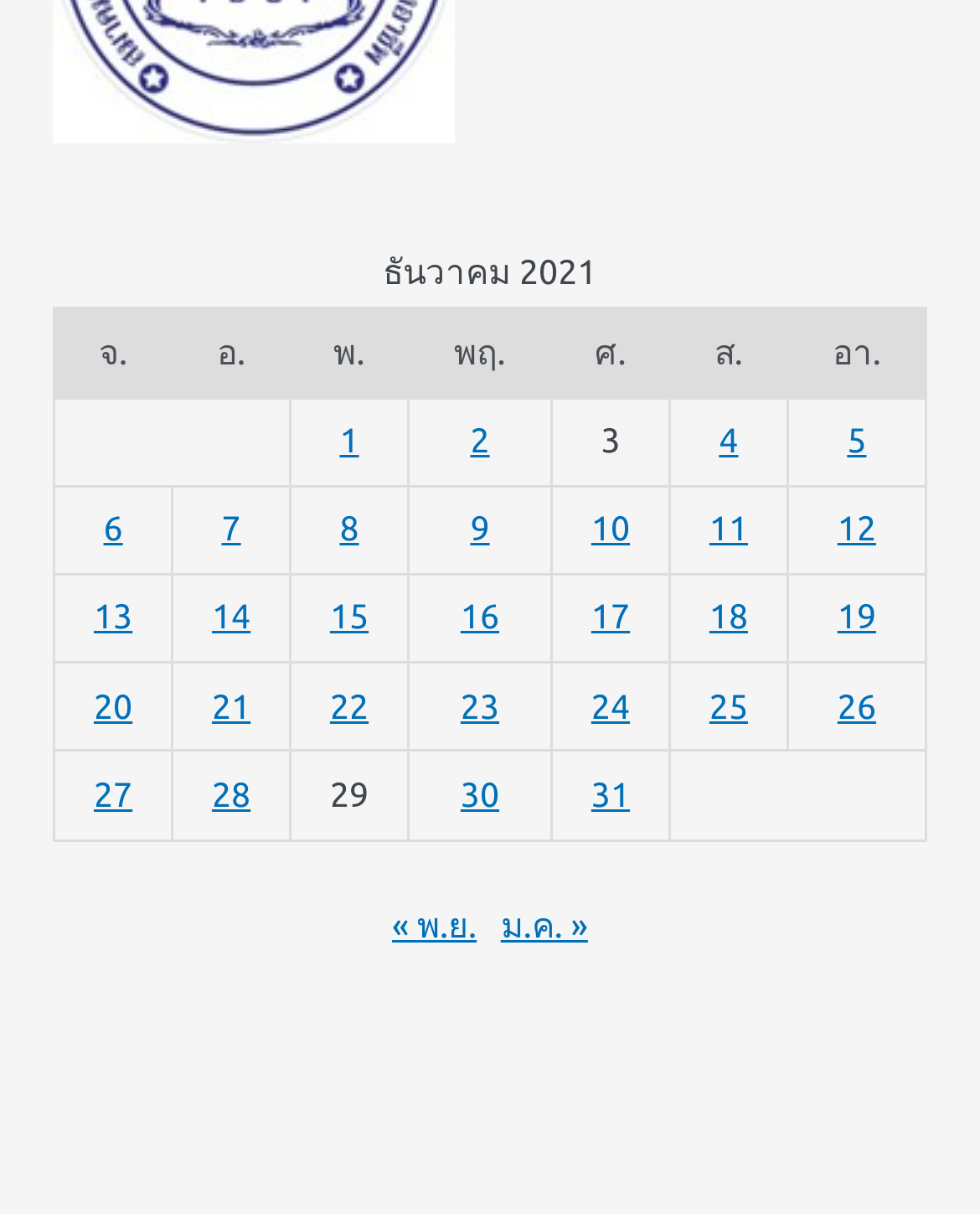What is the format of the dates in the table?
Using the visual information, reply with a single word or short phrase.

Day Month Year